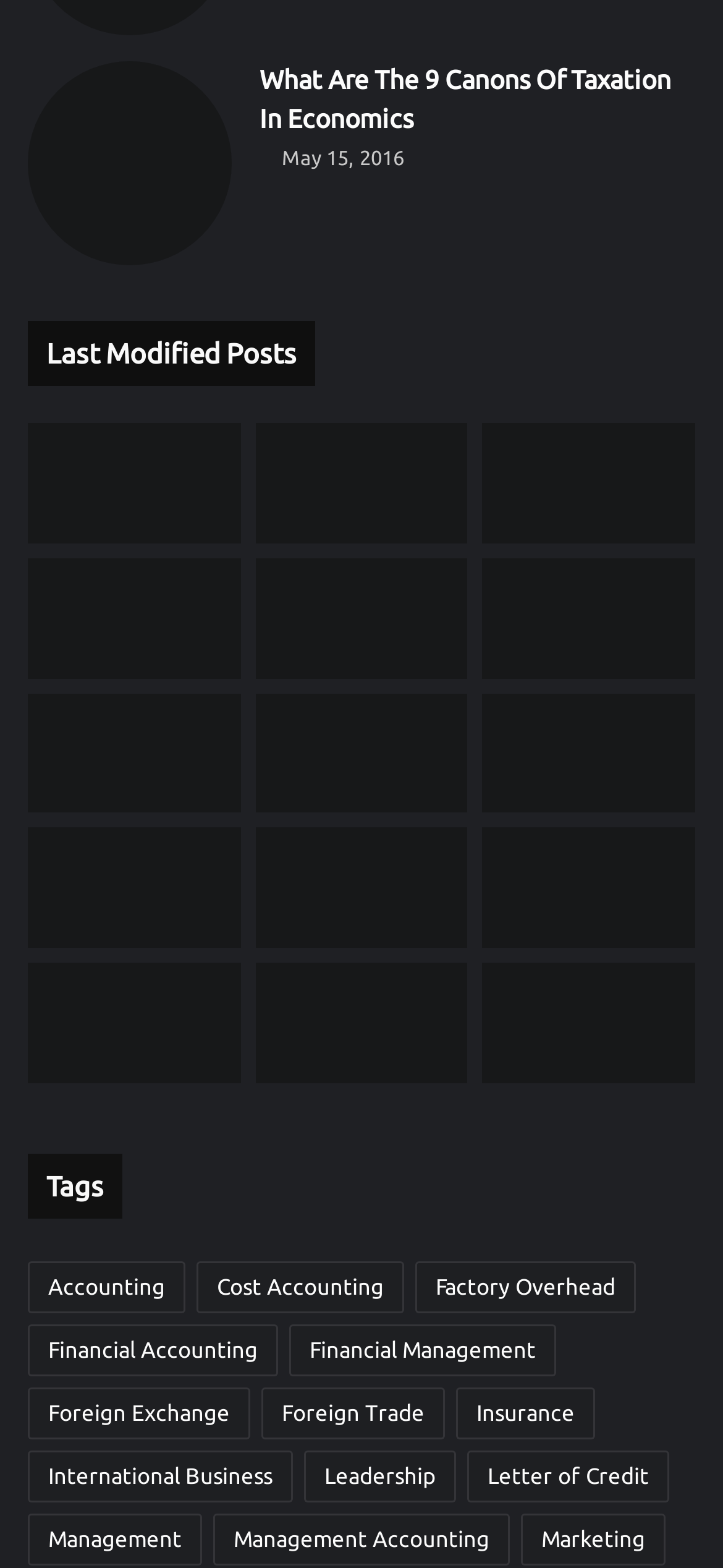Using the element description: "Leadership", determine the bounding box coordinates for the specified UI element. The coordinates should be four float numbers between 0 and 1, [left, top, right, bottom].

[0.421, 0.925, 0.631, 0.958]